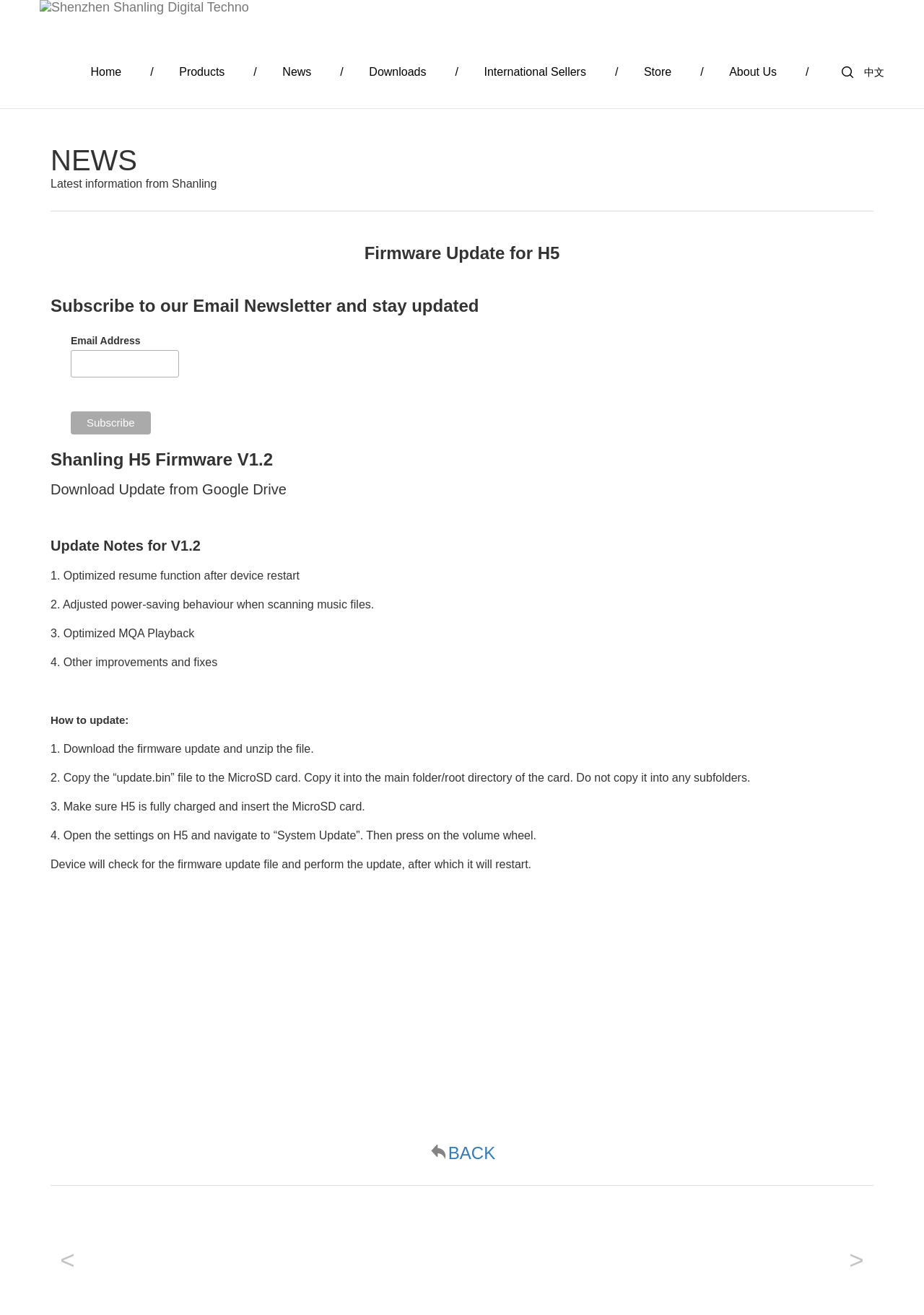Can you show the bounding box coordinates of the region to click on to complete the task described in the instruction: "Download firmware update from Google Drive"?

[0.055, 0.368, 0.31, 0.378]